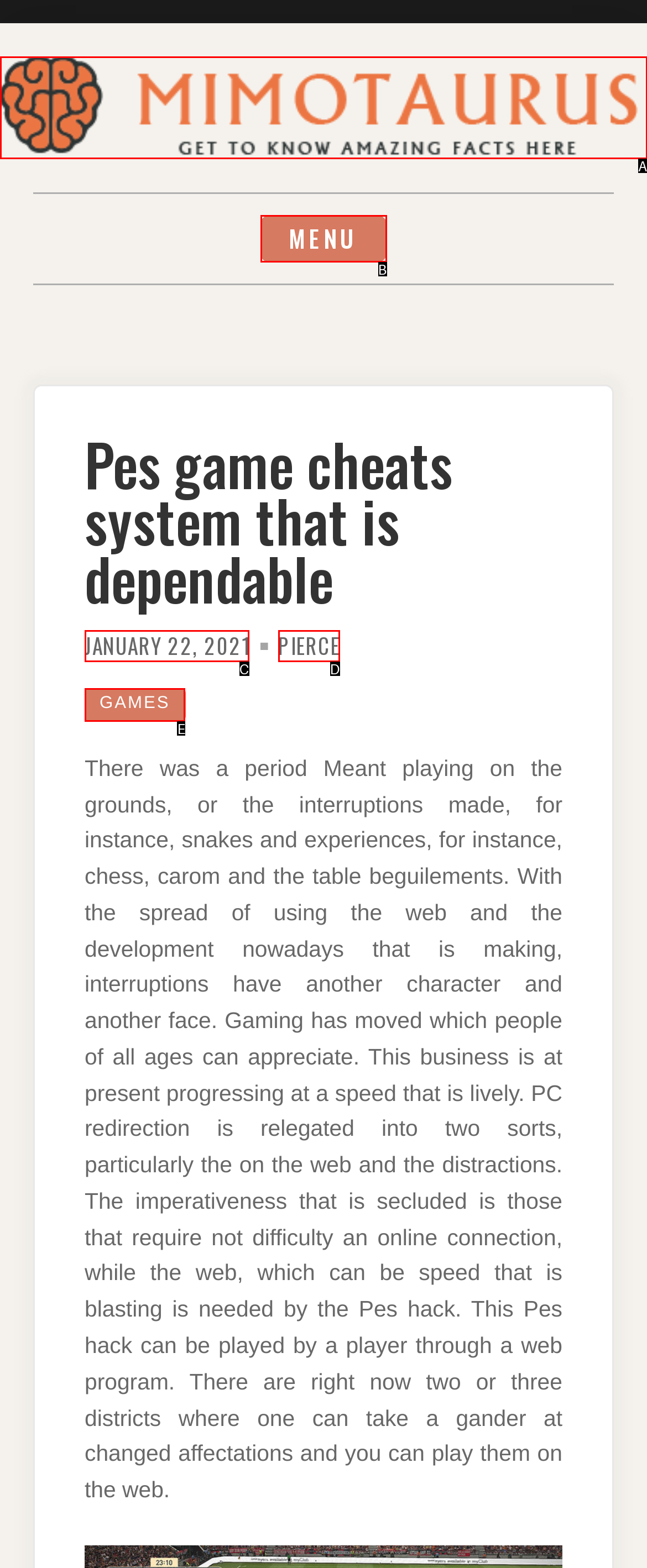Identify the letter of the option that best matches the following description: January 22, 2021January 22, 2021. Respond with the letter directly.

C